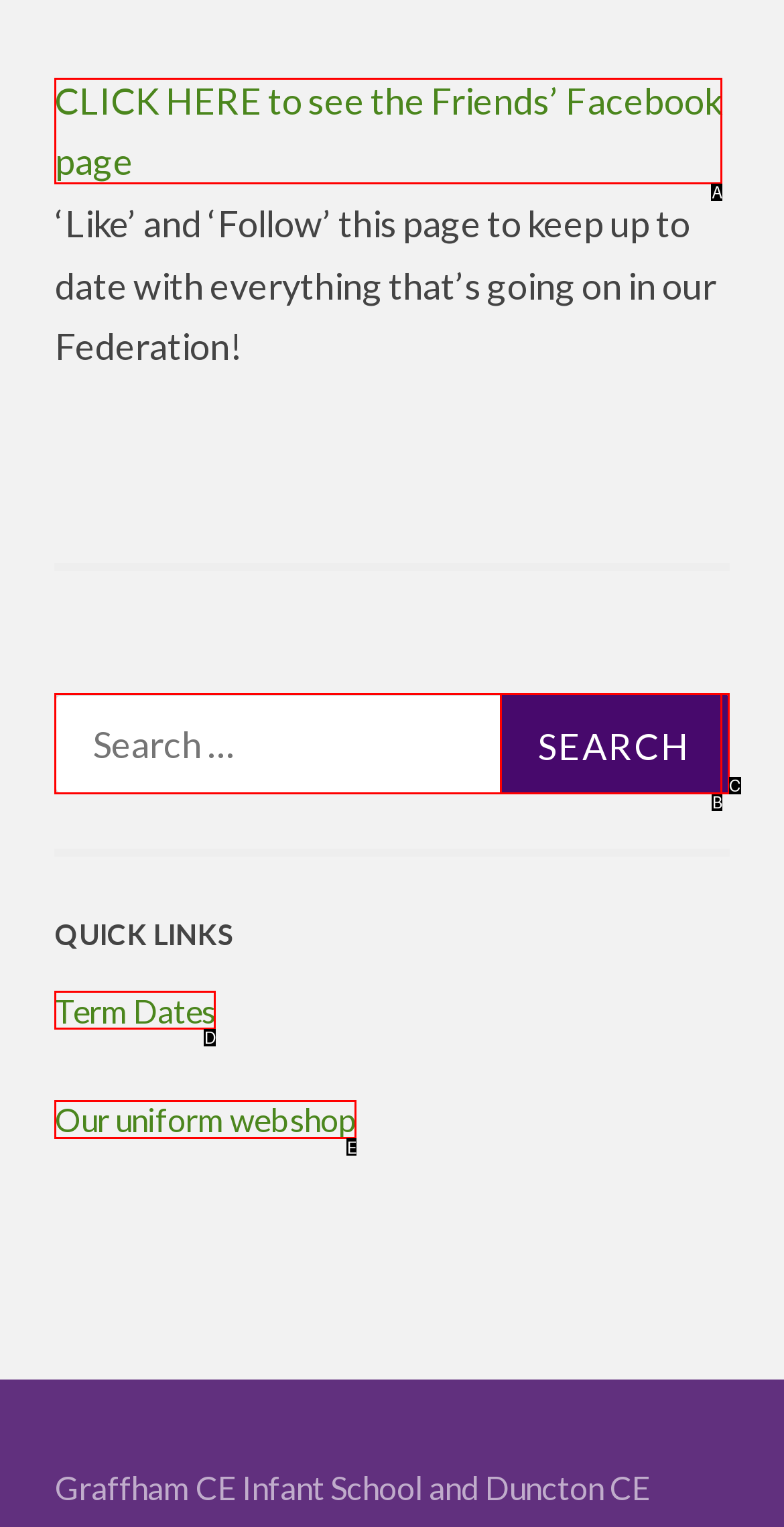Which HTML element matches the description: Our uniform webshop?
Reply with the letter of the correct choice.

E